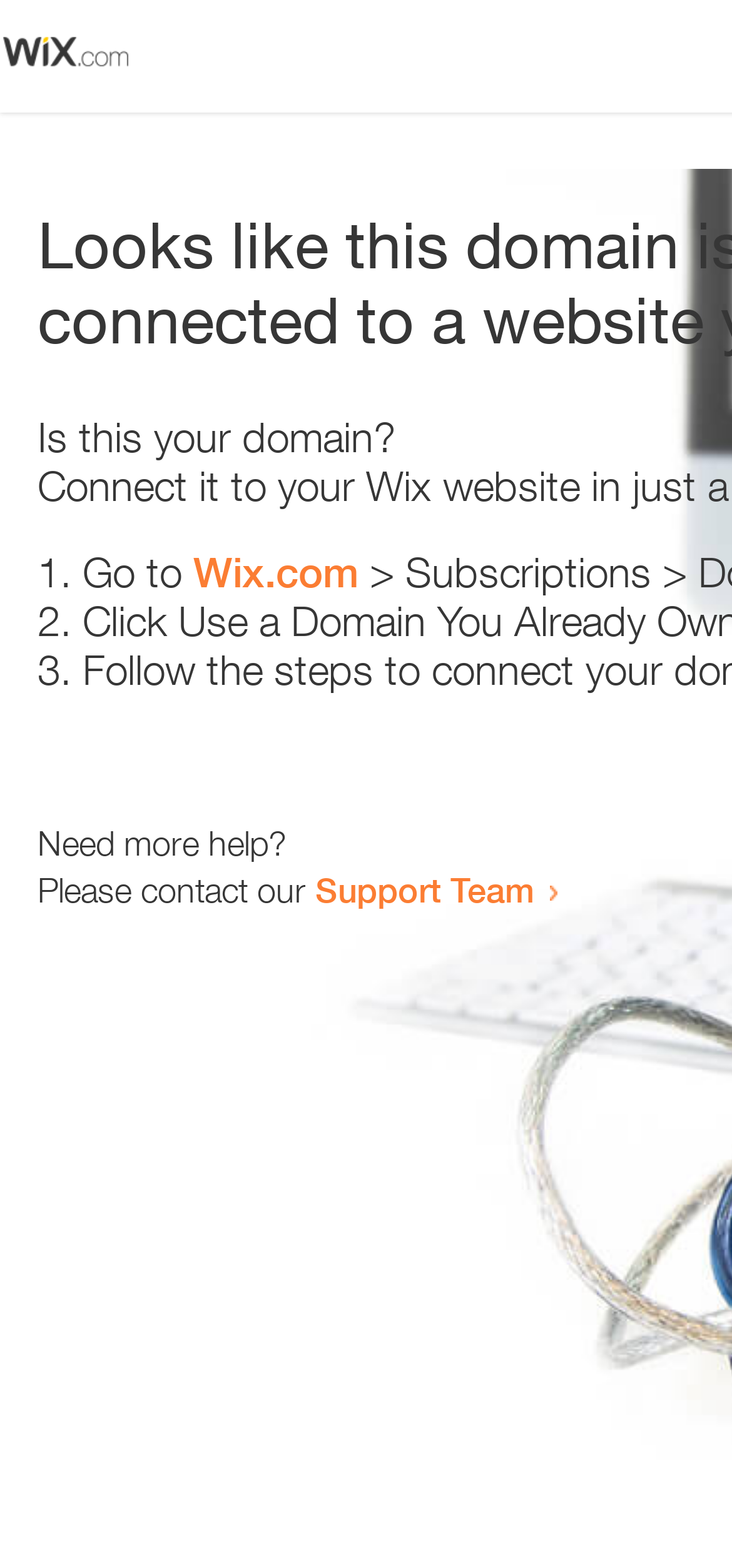Examine the image carefully and respond to the question with a detailed answer: 
What is the domain being referred to?

The webpage contains a link 'Wix.com' which suggests that the domain being referred to is Wix.com. This can be inferred from the context of the sentence 'Go to Wix.com'.